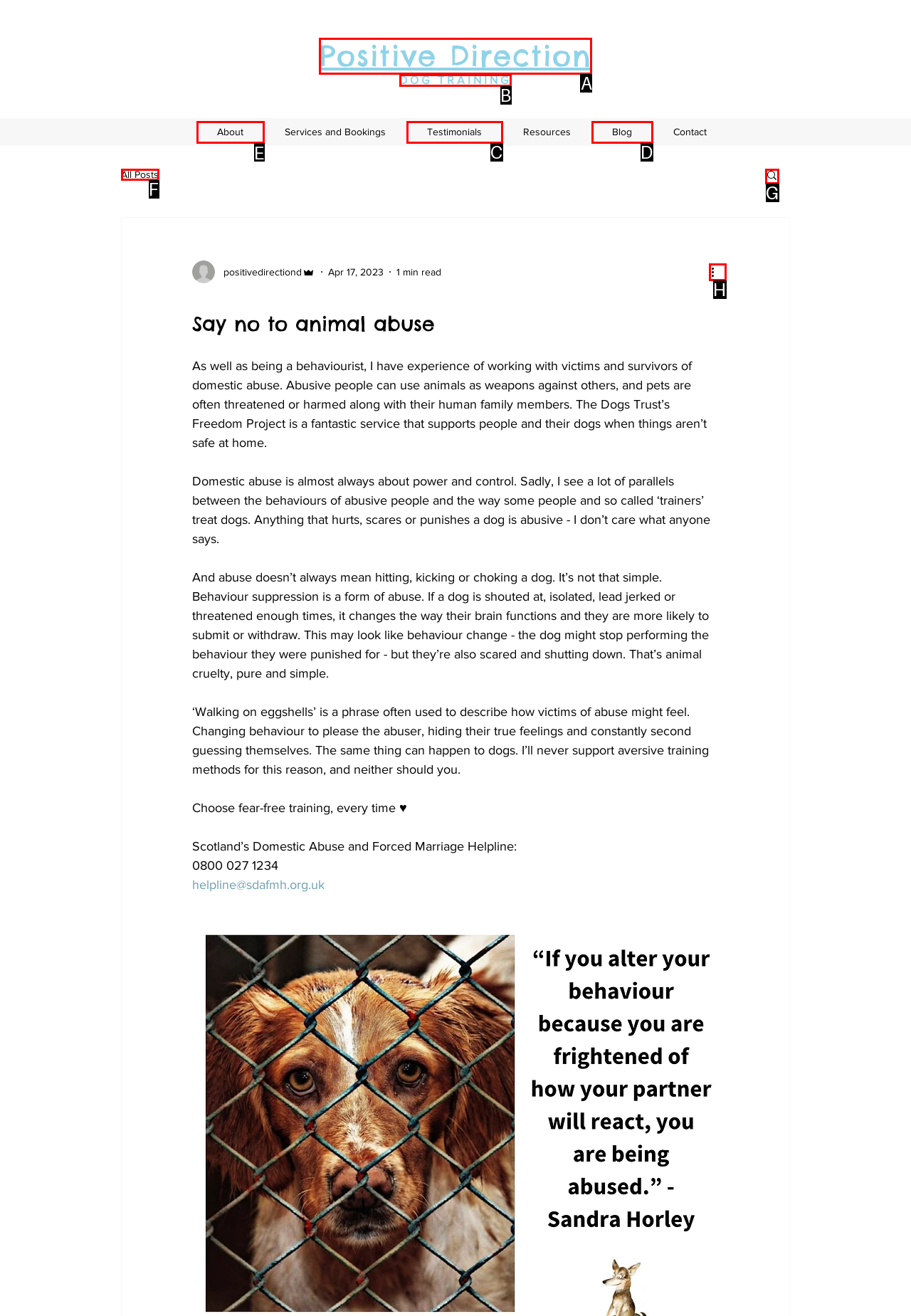Determine which letter corresponds to the UI element to click for this task: Click on the 'About' link
Respond with the letter from the available options.

E